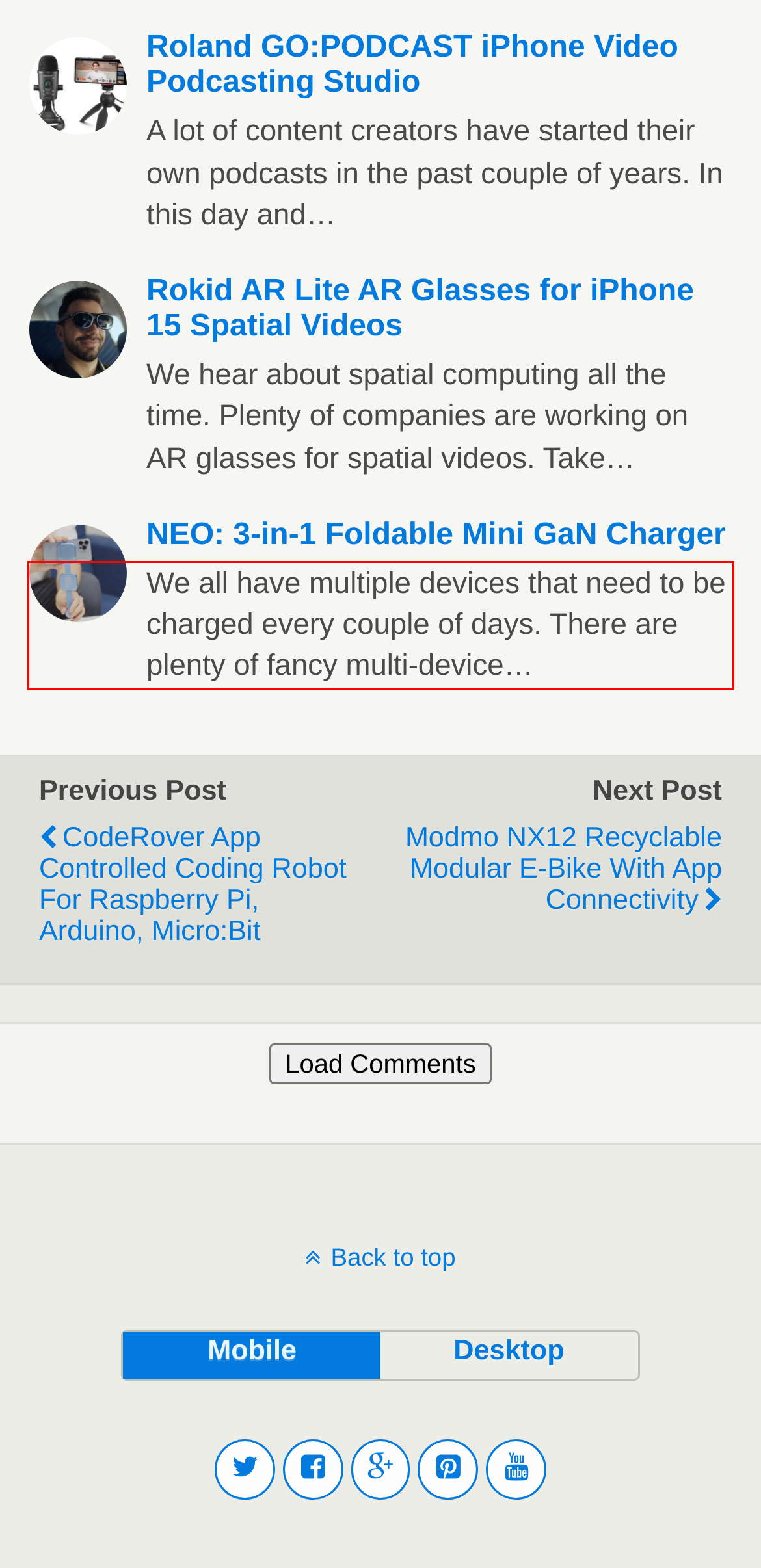Analyze the screenshot of the webpage that features a red bounding box and recognize the text content enclosed within this red bounding box.

We all have multiple devices that need to be charged every couple of days. There are plenty of fancy multi-device…